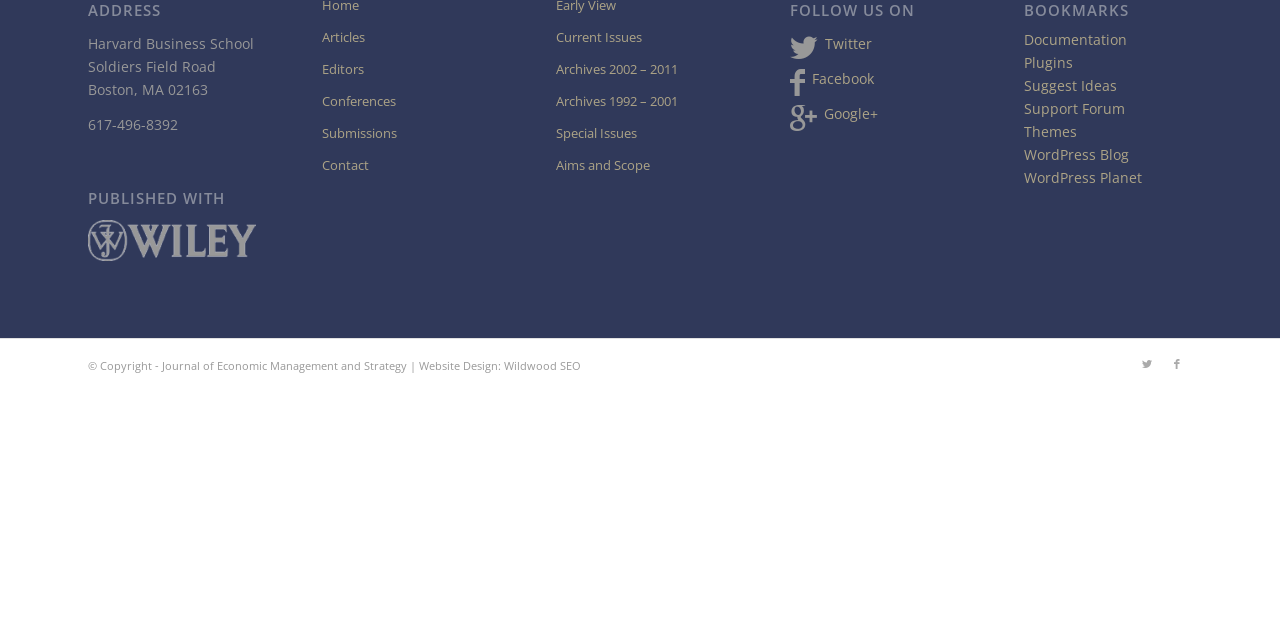Provide the bounding box coordinates of the UI element that matches the description: "Archives 2002 – 2011".

[0.434, 0.084, 0.565, 0.134]